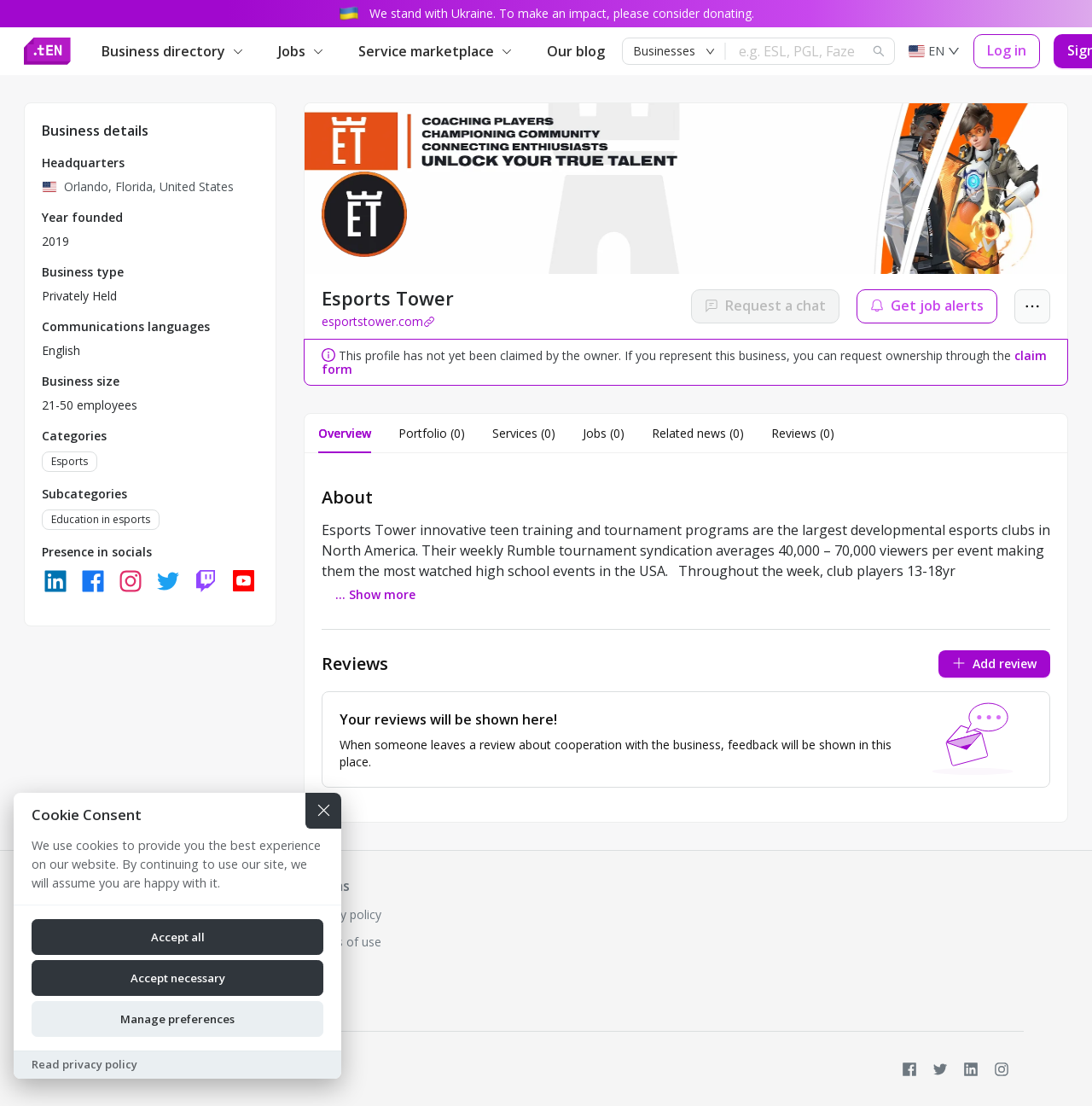Determine the bounding box coordinates of the target area to click to execute the following instruction: "View the 'Esports' category."

[0.047, 0.41, 0.08, 0.424]